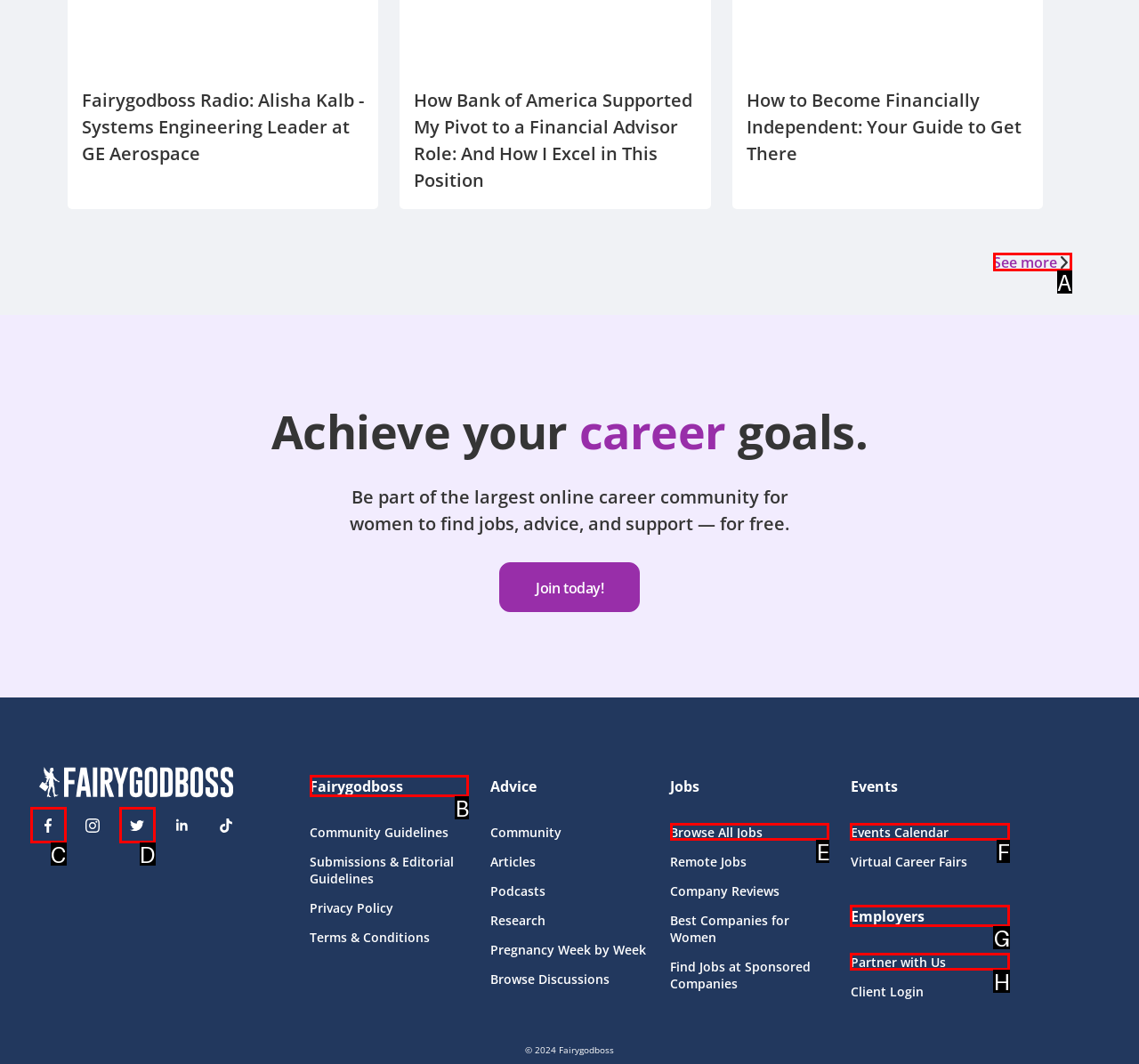Determine which HTML element to click for this task: Browse All Jobs Provide the letter of the selected choice.

E